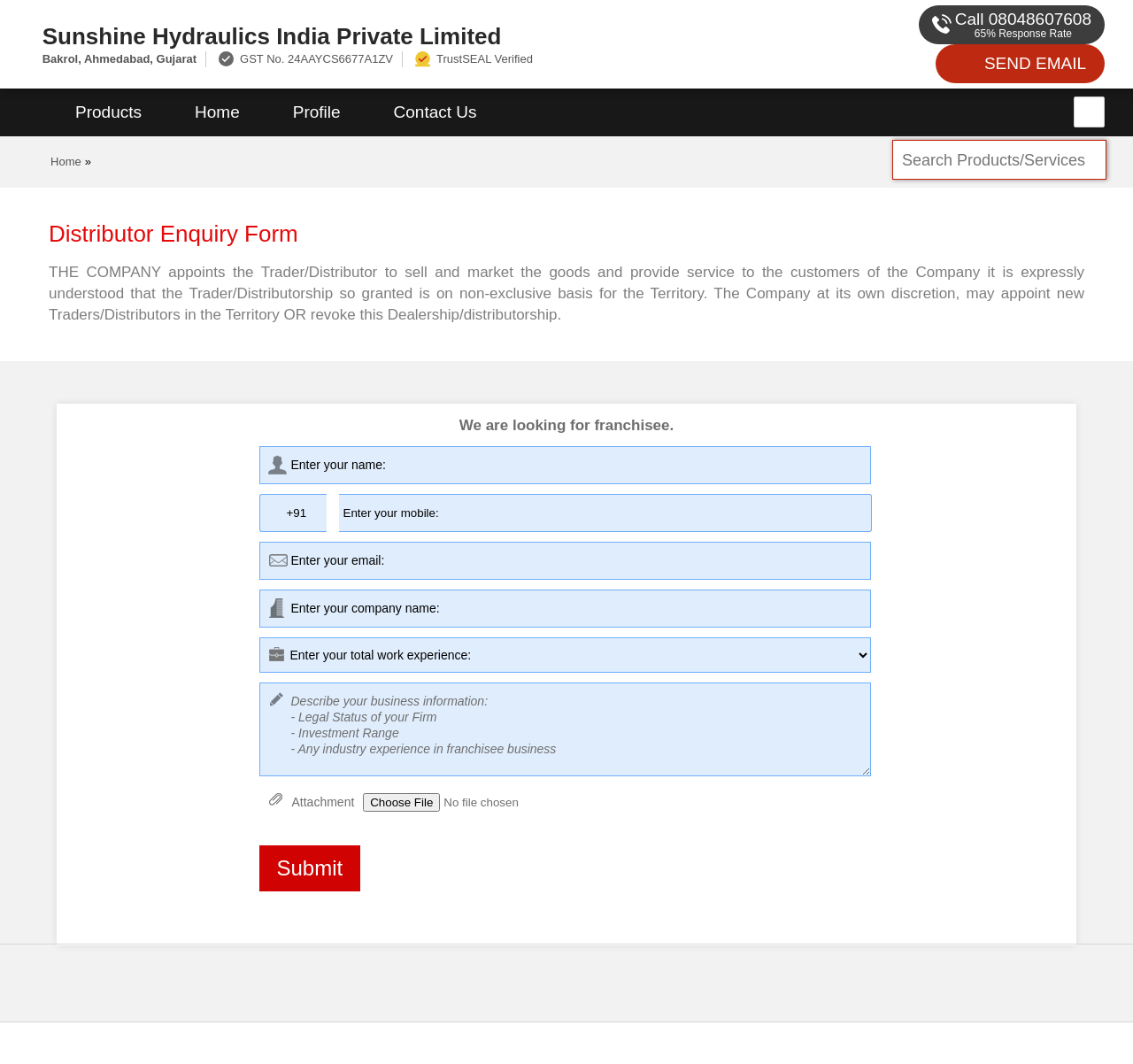Construct a thorough caption encompassing all aspects of the webpage.

The webpage is about Sunshine Hydraulics India Private Limited, a manufacturer of hydraulic machines. At the top, there is a logo of the company, accompanied by a link to the company's name and a heading with the same text. Below this, there is a brief address of the company, including its location in Bakrol, Ahmedabad, Gujarat, and its GST number. There are also some trust badges and a call-to-action button to send an email.

The main navigation menu is located below, with links to different sections of the website, including Products, Home, Profile, and Contact Us. There is also a search bar to search for products or services.

The main content of the webpage is a distributor enquiry form, which is divided into several sections. The form has a heading and a brief description of the company's policy for appointing traders and distributors. The form itself is a table with several rows, each containing a label and a text input field or a dropdown menu. The fields include name, mobile number, email, company name, total work experience, and business information. There is also an attachment field to upload a file and a submit button at the bottom.

Overall, the webpage is a professional-looking business website with a clear layout and easy-to-use form for distributors to enquire about the company's products and services.